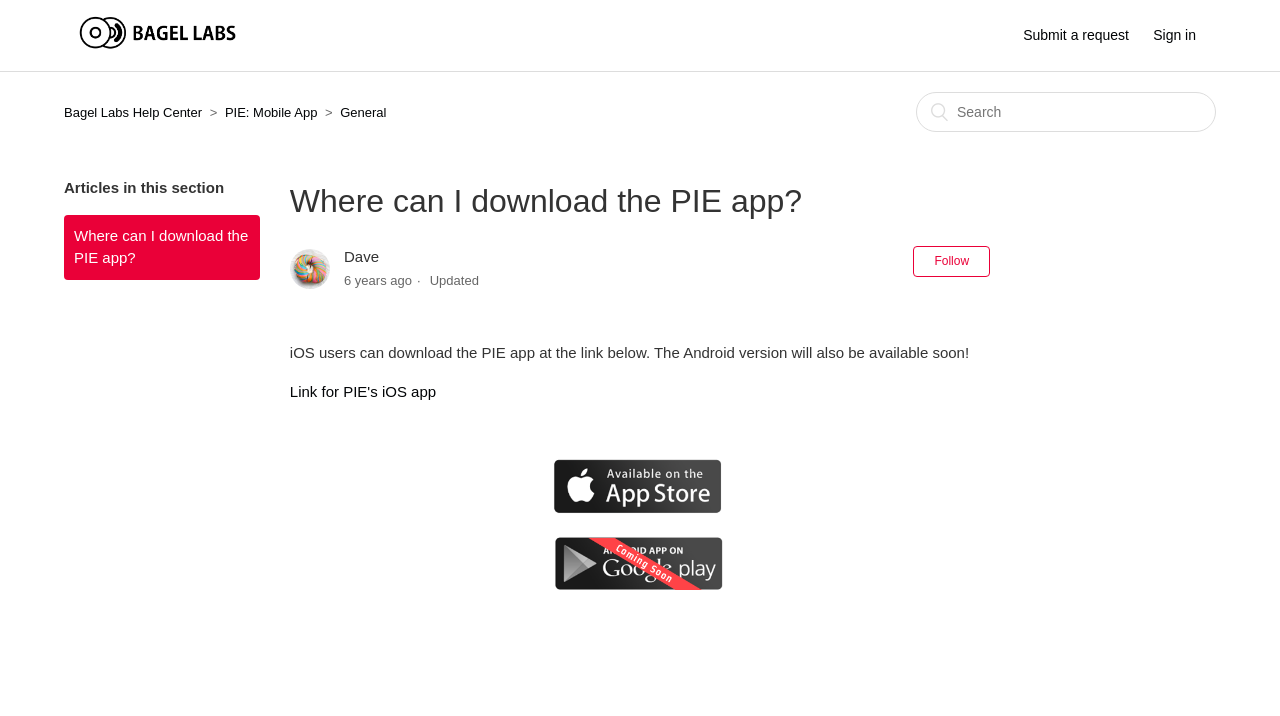Please give the bounding box coordinates of the area that should be clicked to fulfill the following instruction: "Click the logo". The coordinates should be in the format of four float numbers from 0 to 1, i.e., [left, top, right, bottom].

[0.05, 0.051, 0.195, 0.075]